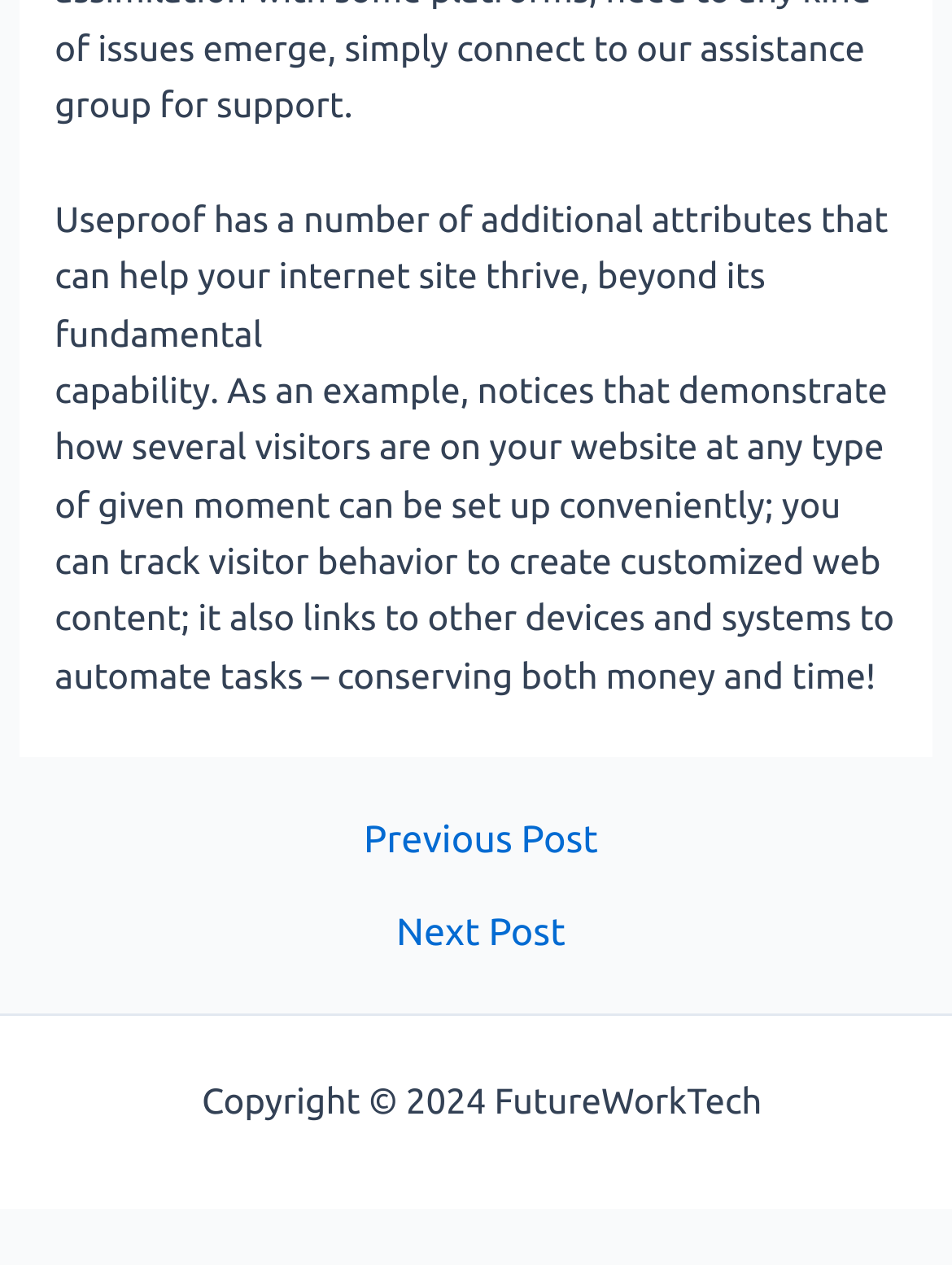Using the provided description Next Post →, find the bounding box coordinates for the UI element. Provide the coordinates in (top-left x, top-left y, bottom-right x, bottom-right y) format, ensuring all values are between 0 and 1.

[0.025, 0.721, 0.985, 0.751]